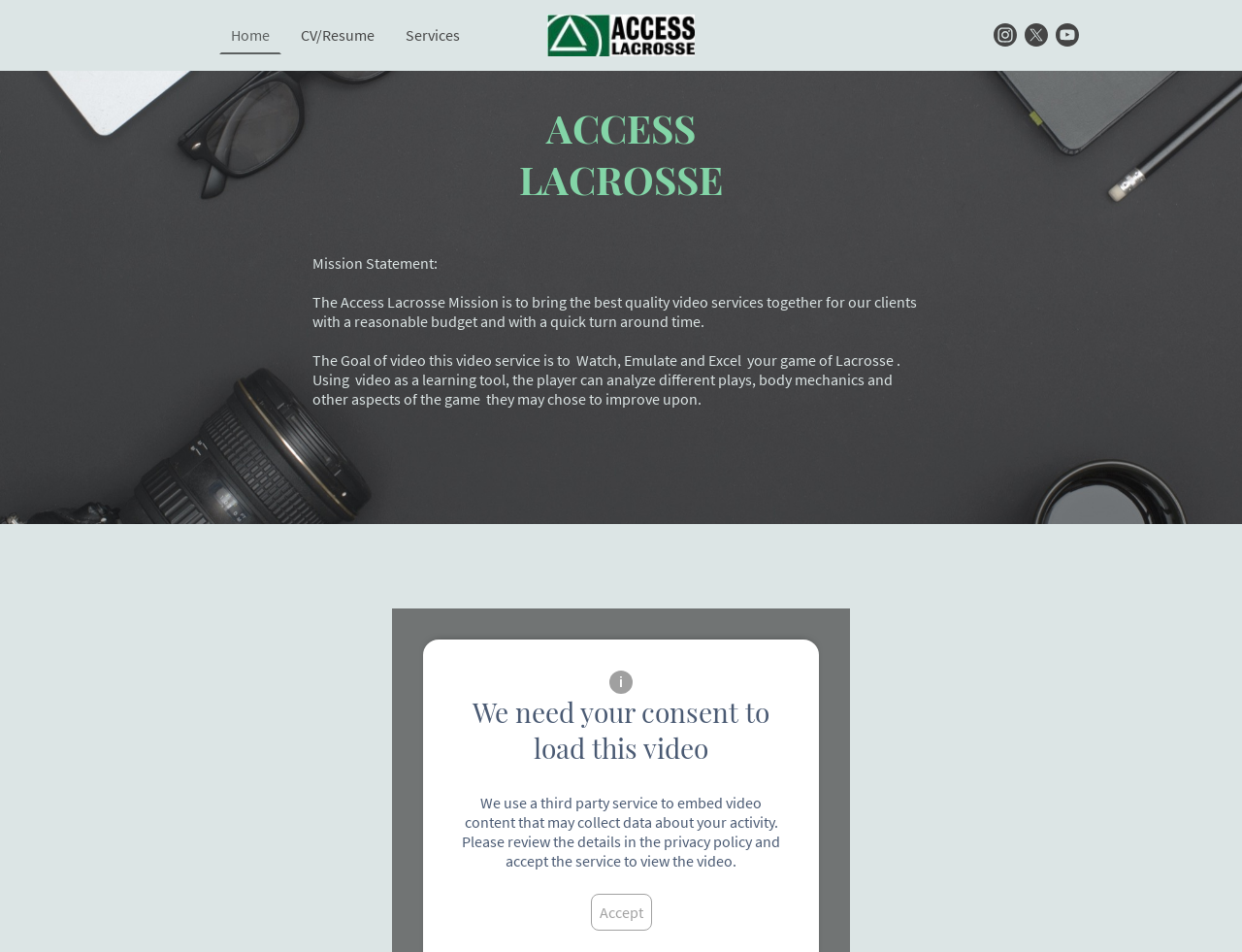Predict the bounding box of the UI element that fits this description: "Home".

[0.178, 0.019, 0.225, 0.055]